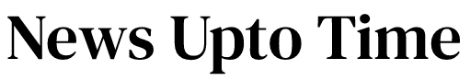Provide a one-word or one-phrase answer to the question:
Where is the title 'News Upto Time' positioned?

Near the top